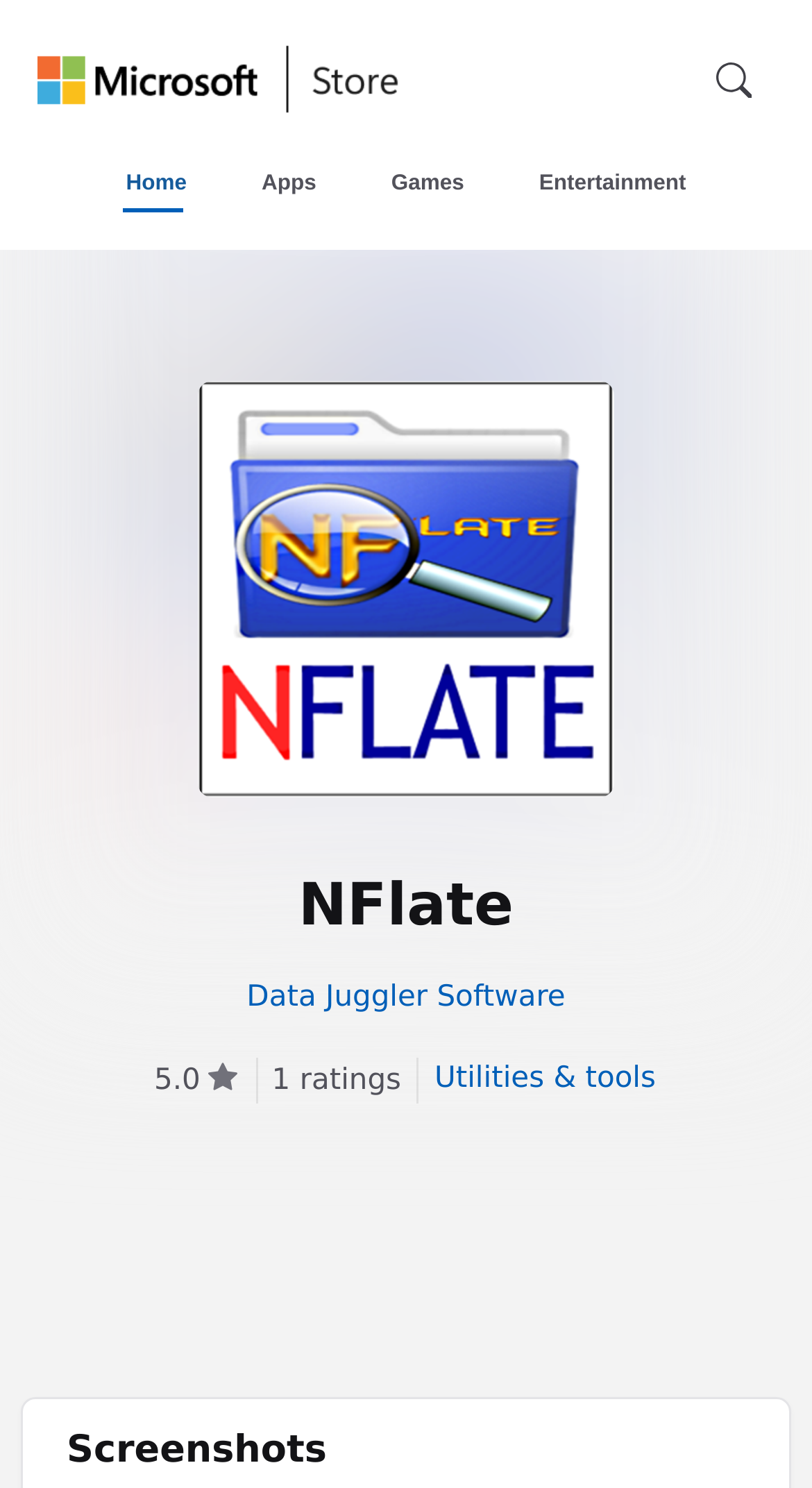What is the rating of the software?
Answer the question with a detailed explanation, including all necessary information.

The rating of the software can be found in the StaticText element with the text '5.0' located at [0.19, 0.714, 0.247, 0.737].